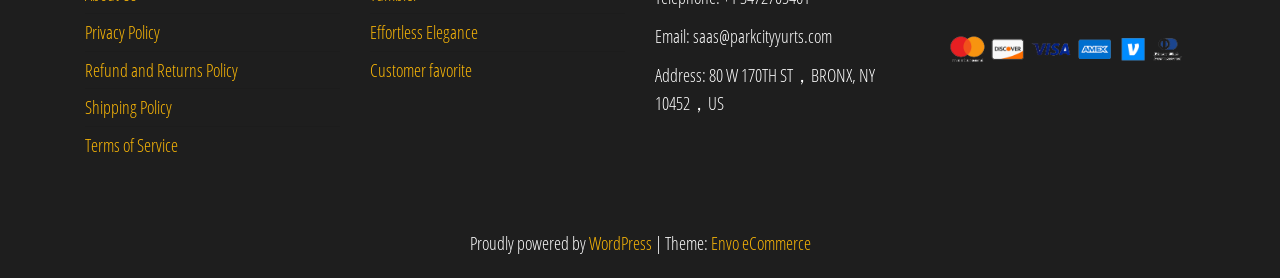Using the provided element description: "WordPress", identify the bounding box coordinates. The coordinates should be four floats between 0 and 1 in the order [left, top, right, bottom].

[0.46, 0.831, 0.509, 0.917]